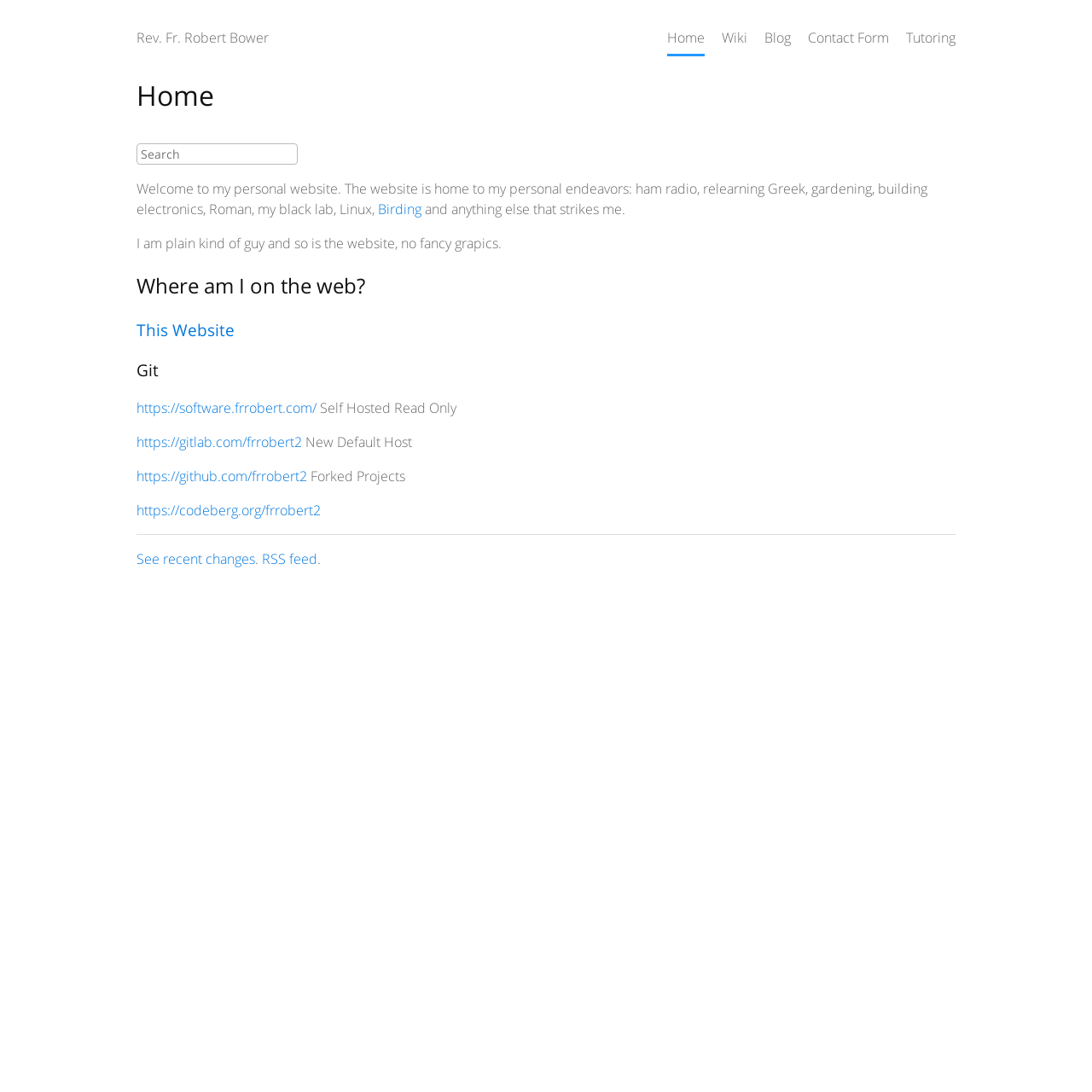Bounding box coordinates should be in the format (top-left x, top-left y, bottom-right x, bottom-right y) and all values should be floating point numbers between 0 and 1. Determine the bounding box coordinate for the UI element described as: name="query" placeholder="Search"

[0.125, 0.133, 0.273, 0.15]